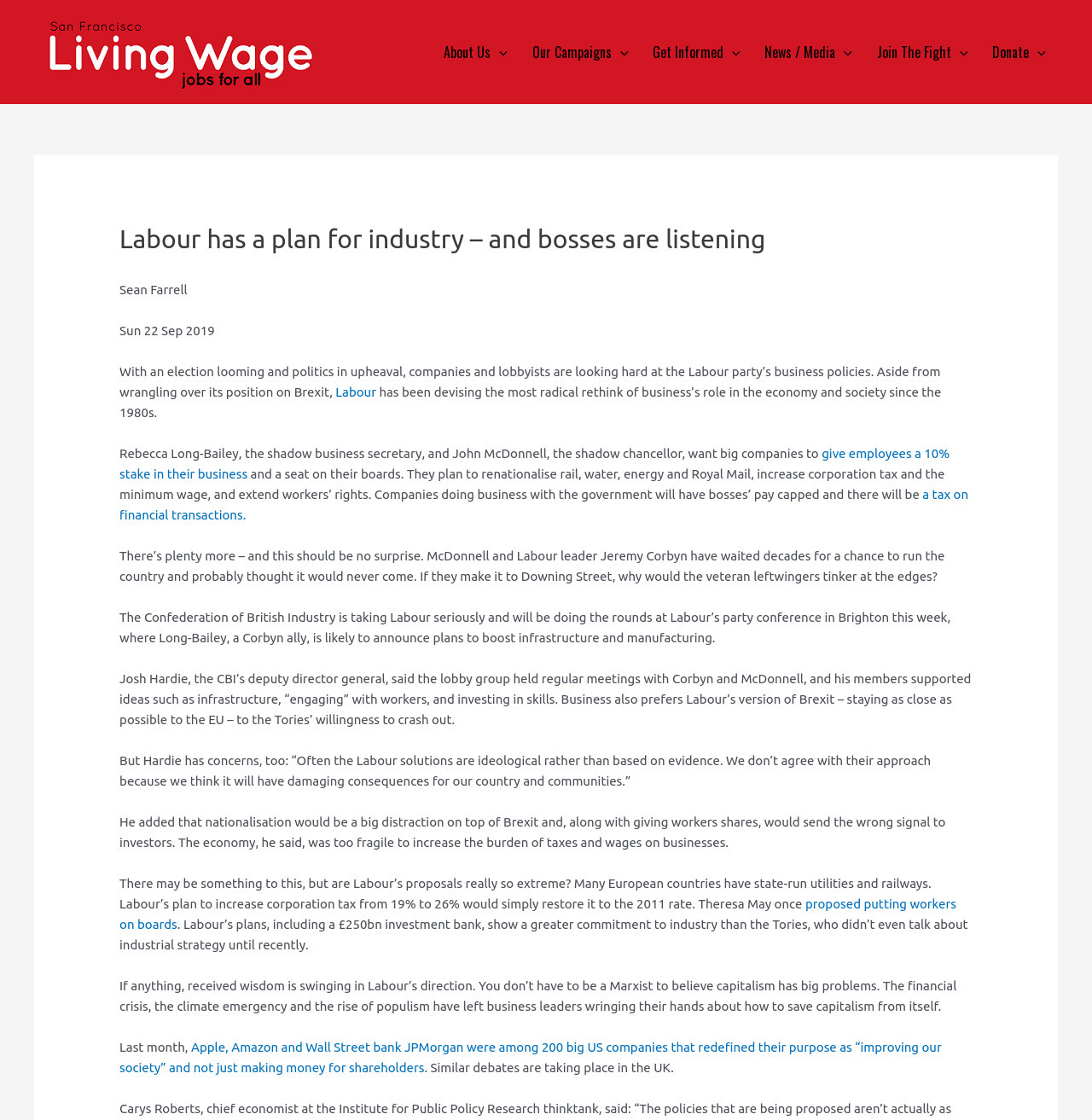Locate the bounding box of the UI element defined by this description: "Our Campaigns". The coordinates should be given as four float numbers between 0 and 1, formatted as [left, top, right, bottom].

[0.476, 0.009, 0.586, 0.084]